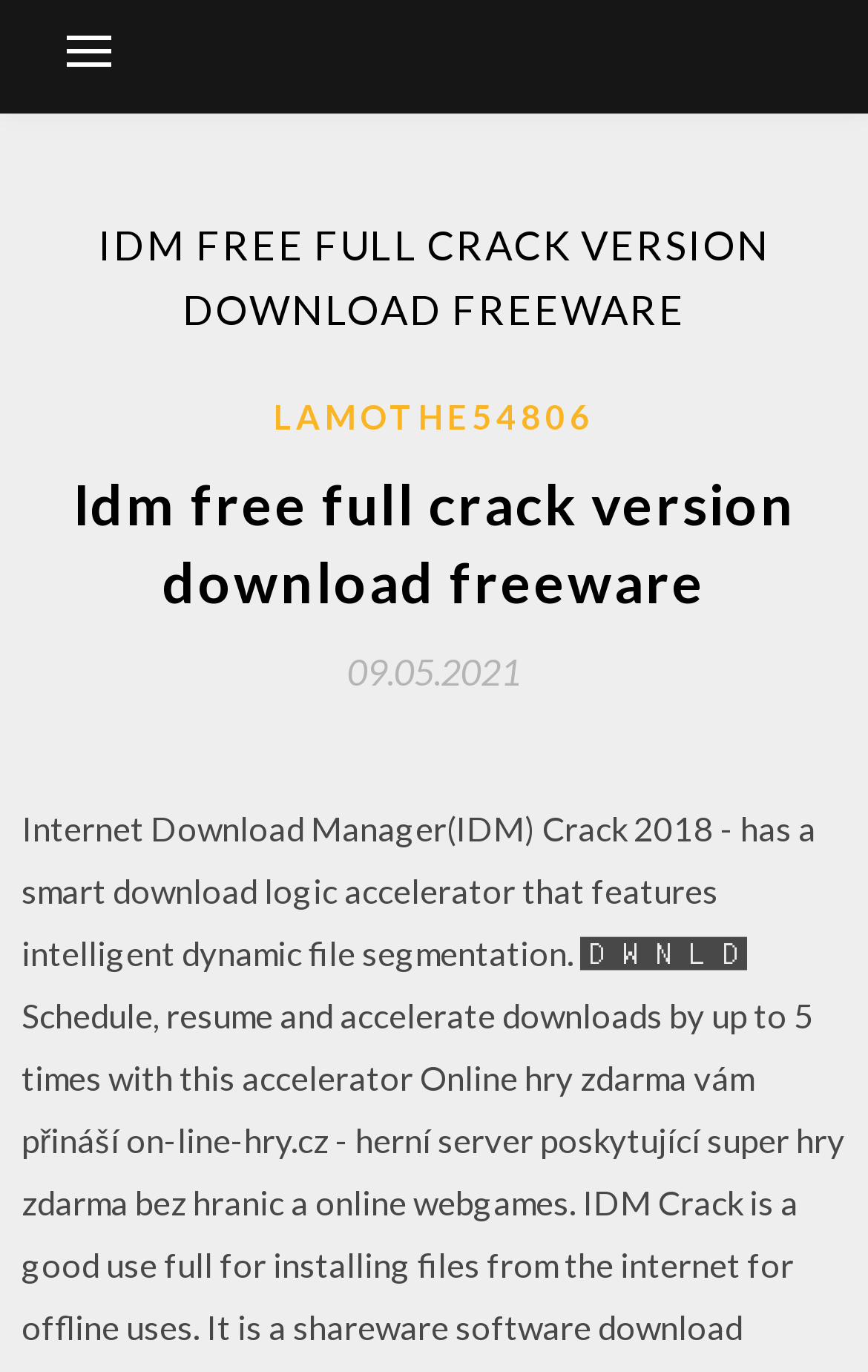Who is the author of the webpage?
Using the image, respond with a single word or phrase.

LAMOTHE54806